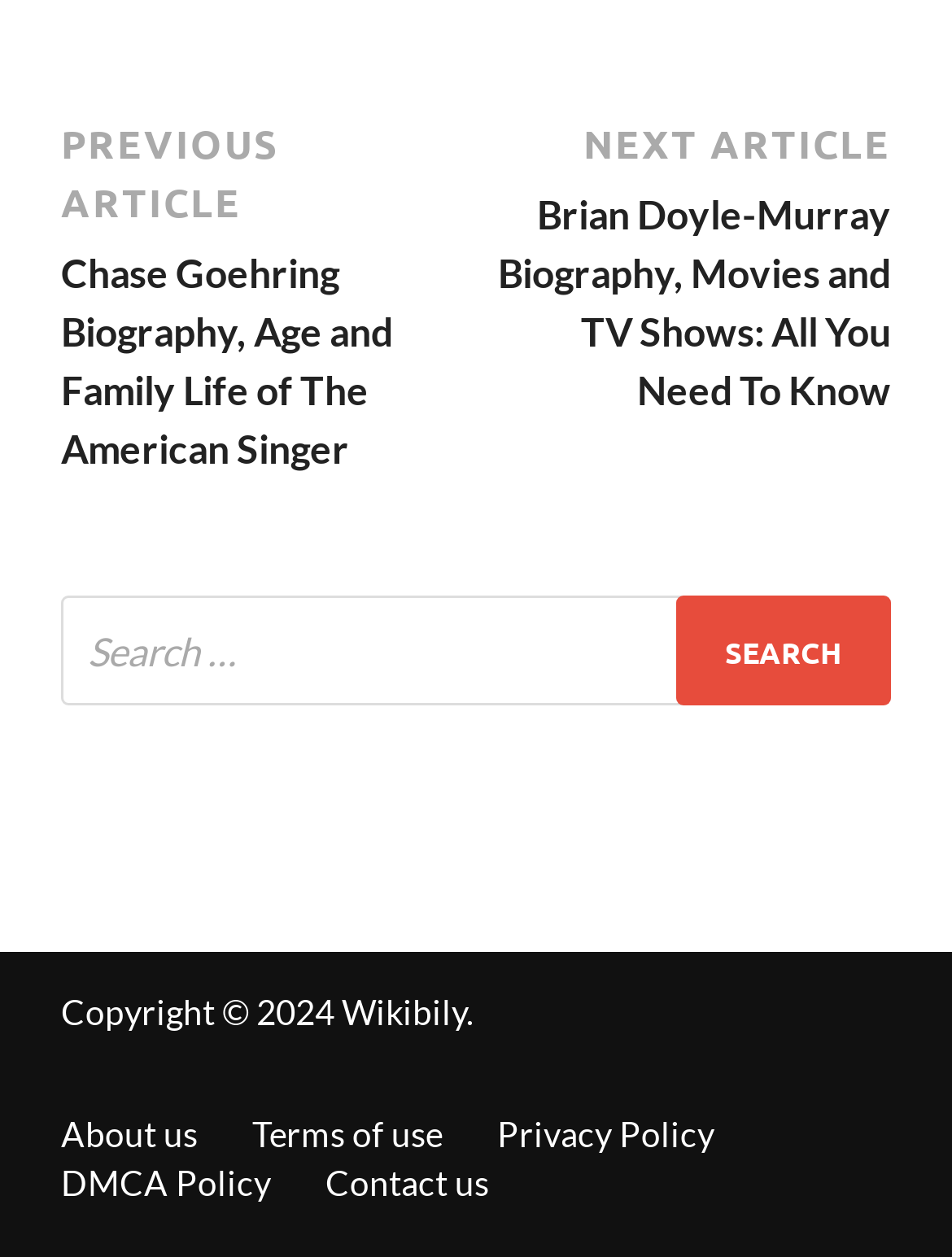Kindly determine the bounding box coordinates for the clickable area to achieve the given instruction: "Read the Book Review of March 08, 2015".

None